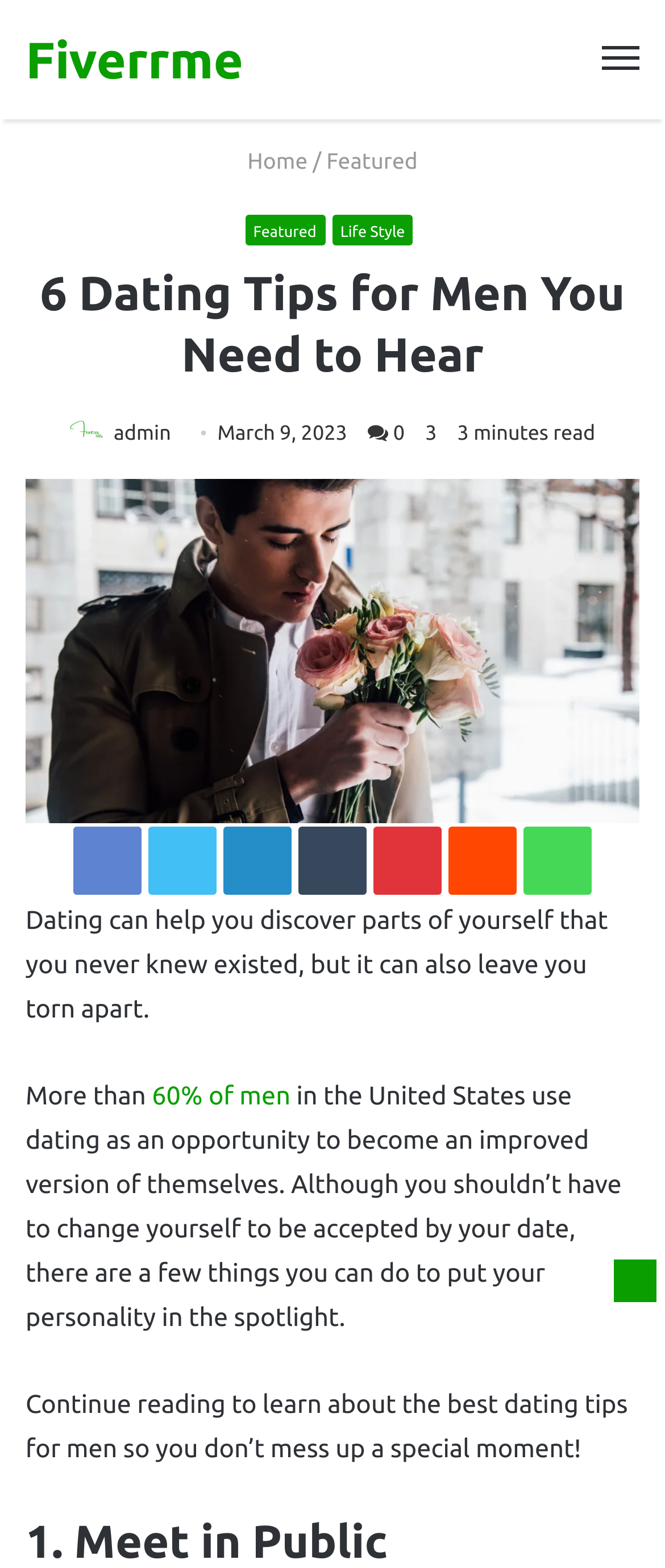Determine the bounding box coordinates for the area that should be clicked to carry out the following instruction: "Go to the 'Home' page".

[0.372, 0.096, 0.463, 0.111]